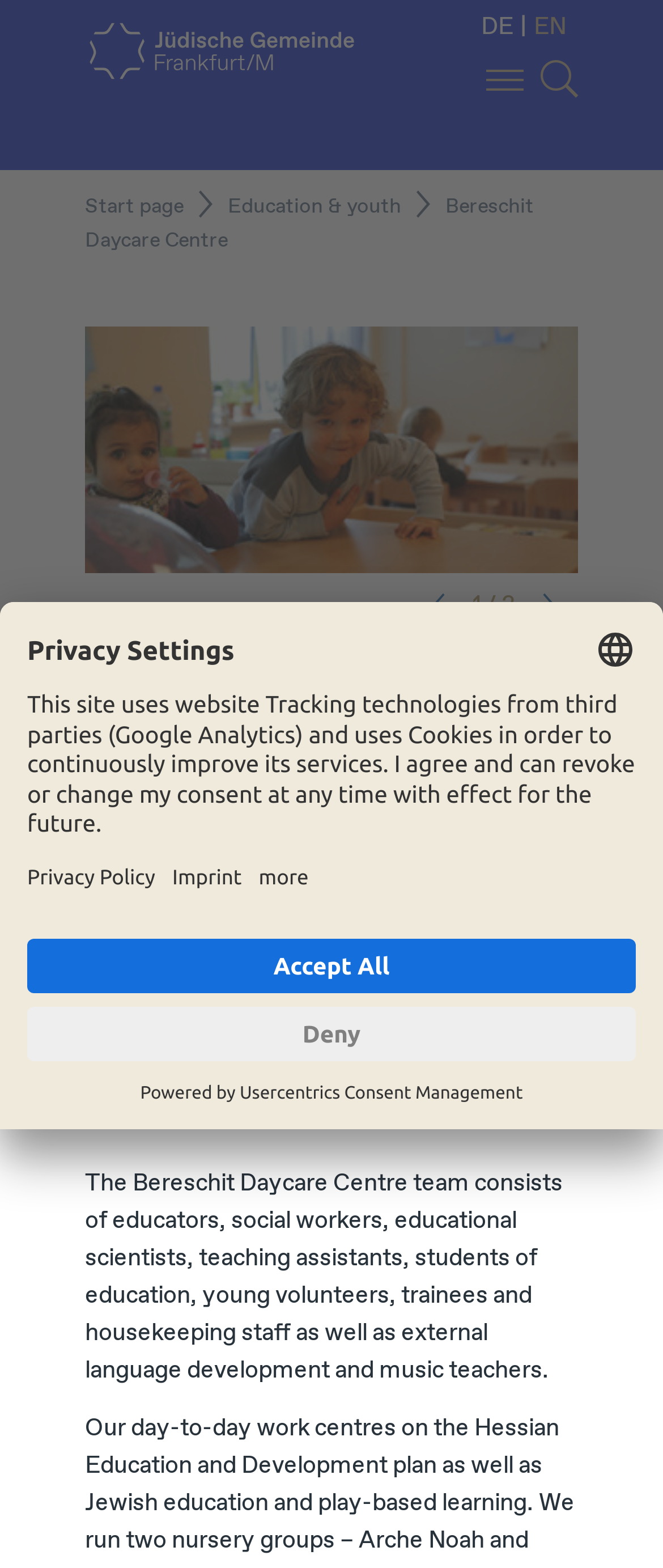Identify the bounding box coordinates for the element you need to click to achieve the following task: "Go to start page". The coordinates must be four float values ranging from 0 to 1, formatted as [left, top, right, bottom].

[0.128, 0.124, 0.277, 0.141]